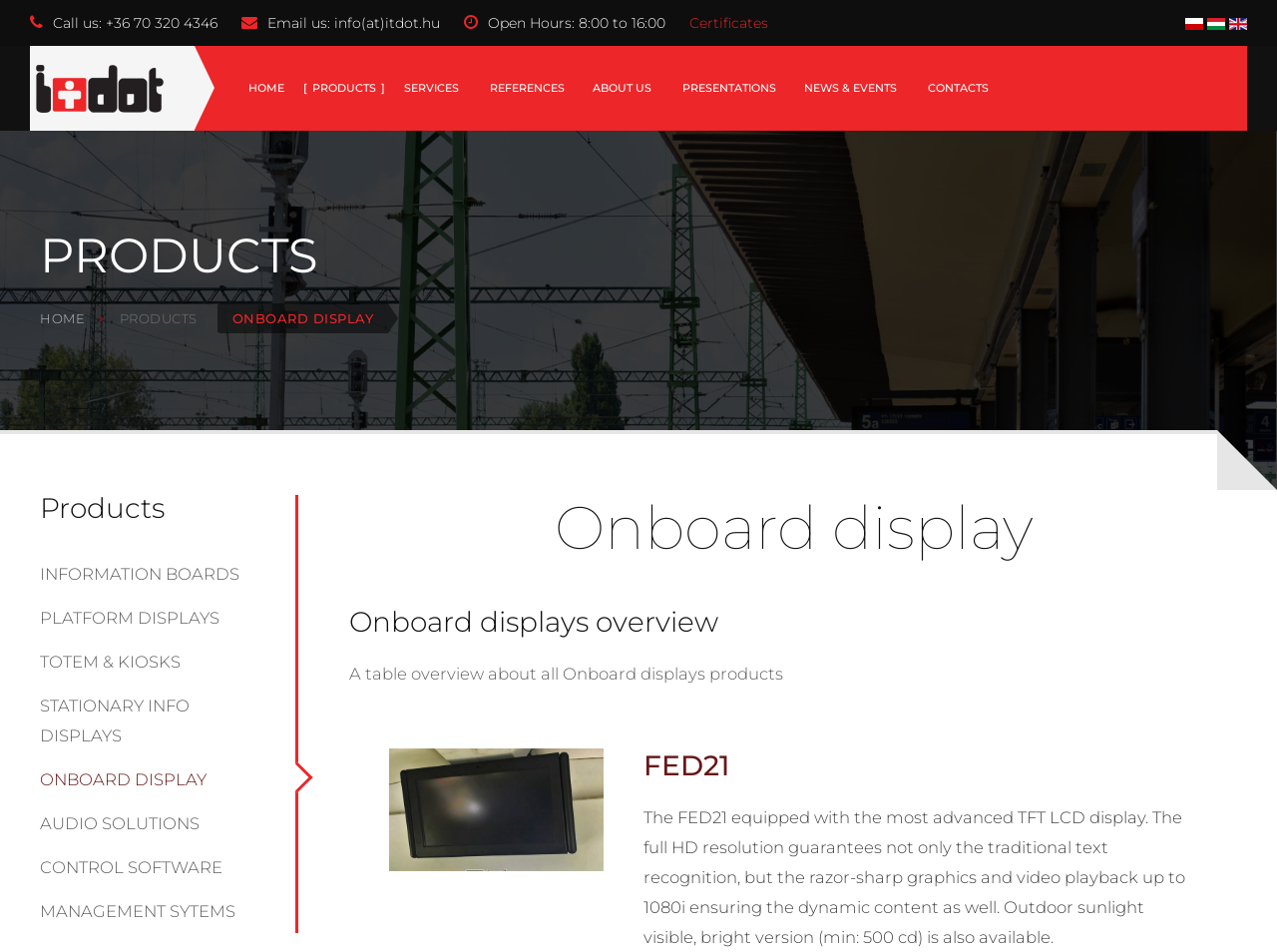Provide a comprehensive caption for the webpage.

This webpage is about Infopix, a leading manufacturer of complete, integrated Passenger Information Systems. At the top left corner, there is a section with contact information, including a phone number, email address, and open hours. Below this section, there are links to certificates and language options, including Polish, Hungarian, and English.

The main navigation menu is located at the top center of the page, with links to different sections such as Home, Products, Services, References, About Us, Presentations, News & Events, and Contacts.

The main content of the page is focused on Products, with a heading "PRODUCTS" at the top. Below this heading, there is a section about Onboard Displays, which includes a table overview of all Onboard displays products. There is also a link to a product called FED21, which is equipped with a TFT LCD display and has features such as full HD resolution and outdoor sunlight visibility.

On the left side of the page, there is a list of links to different product categories, including Information Boards, Platform Displays, Totem & Kiosks, Stationary Info Displays, Onboard Display, Audio Solutions, Control Software, and Management Systems.